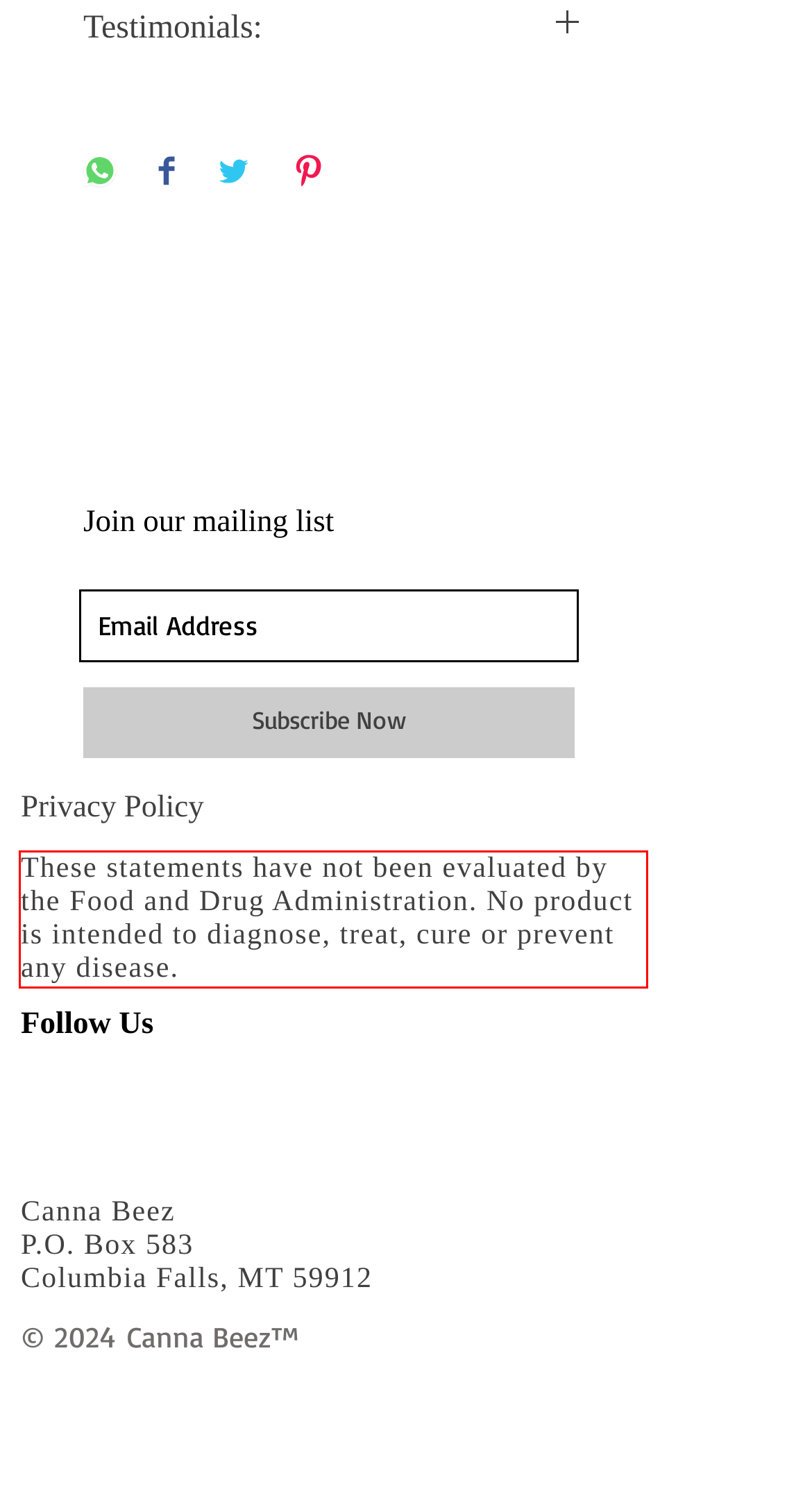Observe the screenshot of the webpage that includes a red rectangle bounding box. Conduct OCR on the content inside this red bounding box and generate the text.

These statements have not been evaluated by the Food and Drug Administration. No product is intended to diagnose, treat, cure or prevent any disease.